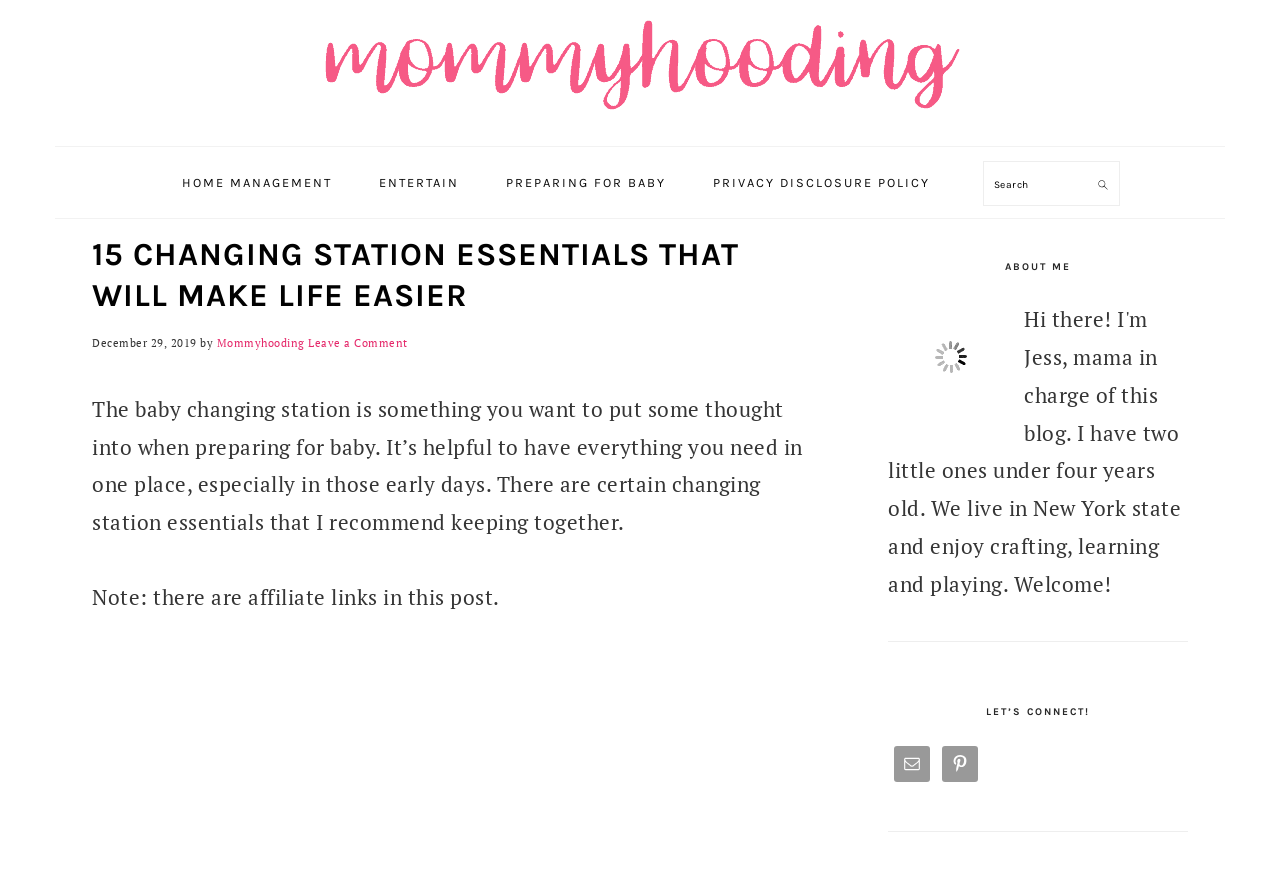When was the article published?
Answer the question with just one word or phrase using the image.

December 29, 2019